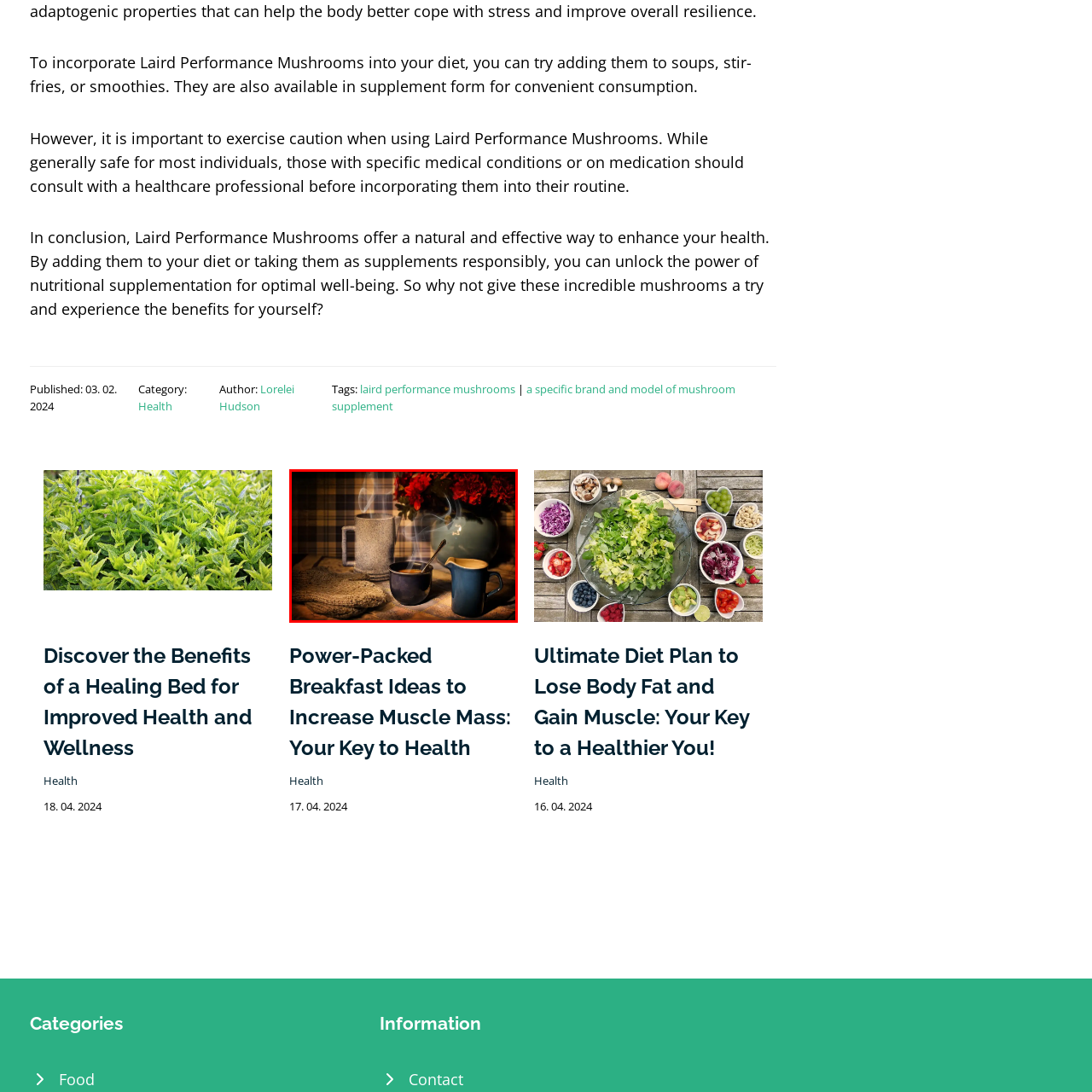Offer an in-depth description of the image encased within the red bounding lines.

The image captures a cozy, inviting scene featuring a steaming cup of coffee in the foreground, accompanied by a small creamer pitcher and a larger mug behind it. The background has a charming plaid pattern, adding a rustic touch to the setting. To the right, a vase filled with vibrant red flowers enhances the warmth of the atmosphere, while a soft knitted item rests on the table, contributing to the overall sense of comfort and homeliness. This tranquil moment invites viewers to experience a soothing, leisurely morning or afternoon break, perfect for enjoying a warm beverage amid a beautiful and serene environment.